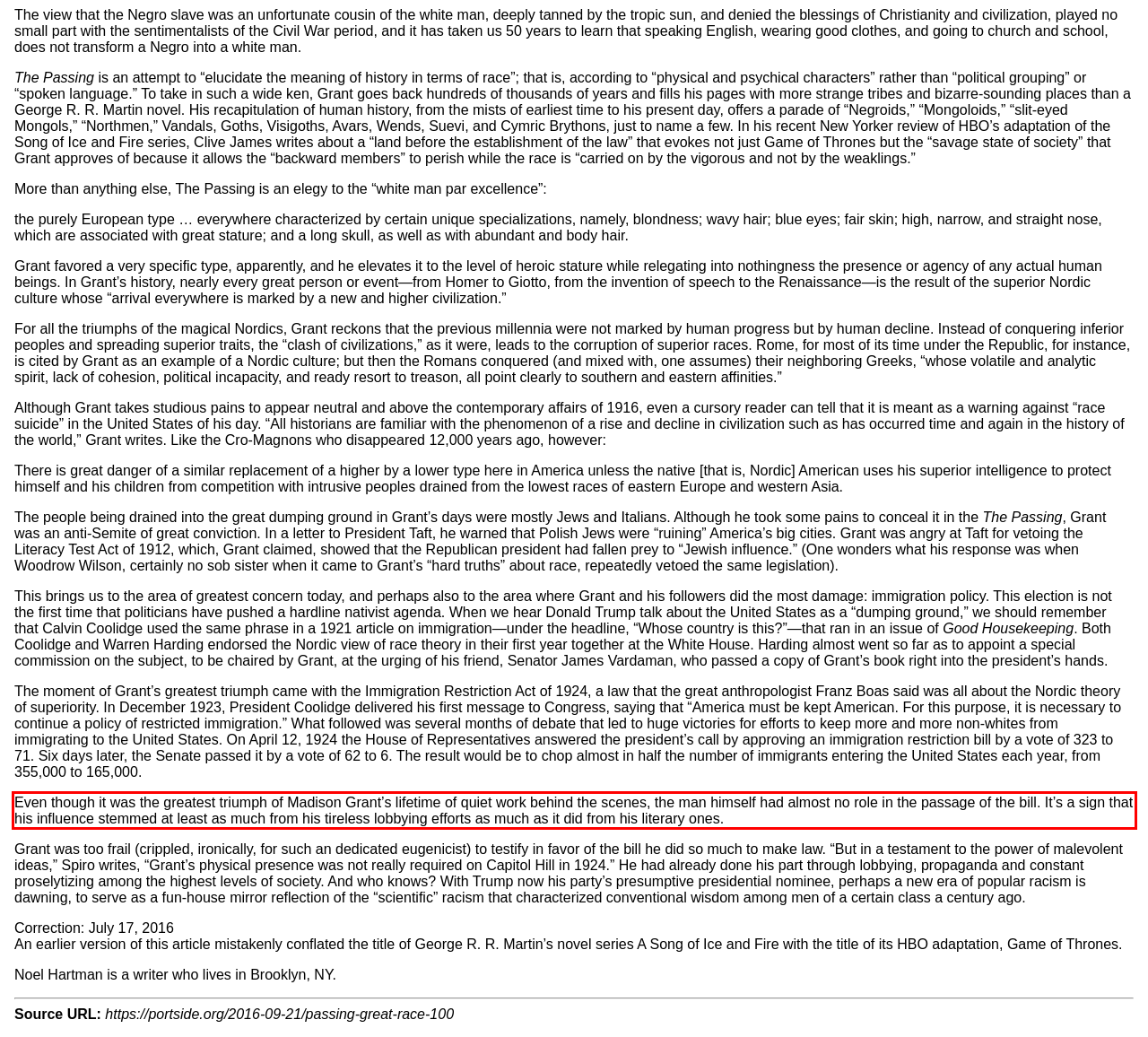Please identify and extract the text from the UI element that is surrounded by a red bounding box in the provided webpage screenshot.

Even though it was the greatest triumph of Madison Grant’s lifetime of quiet work behind the scenes, the man himself had almost no role in the passage of the bill. It’s a sign that his influence stemmed at least as much from his tireless lobbying efforts as much as it did from his literary ones.